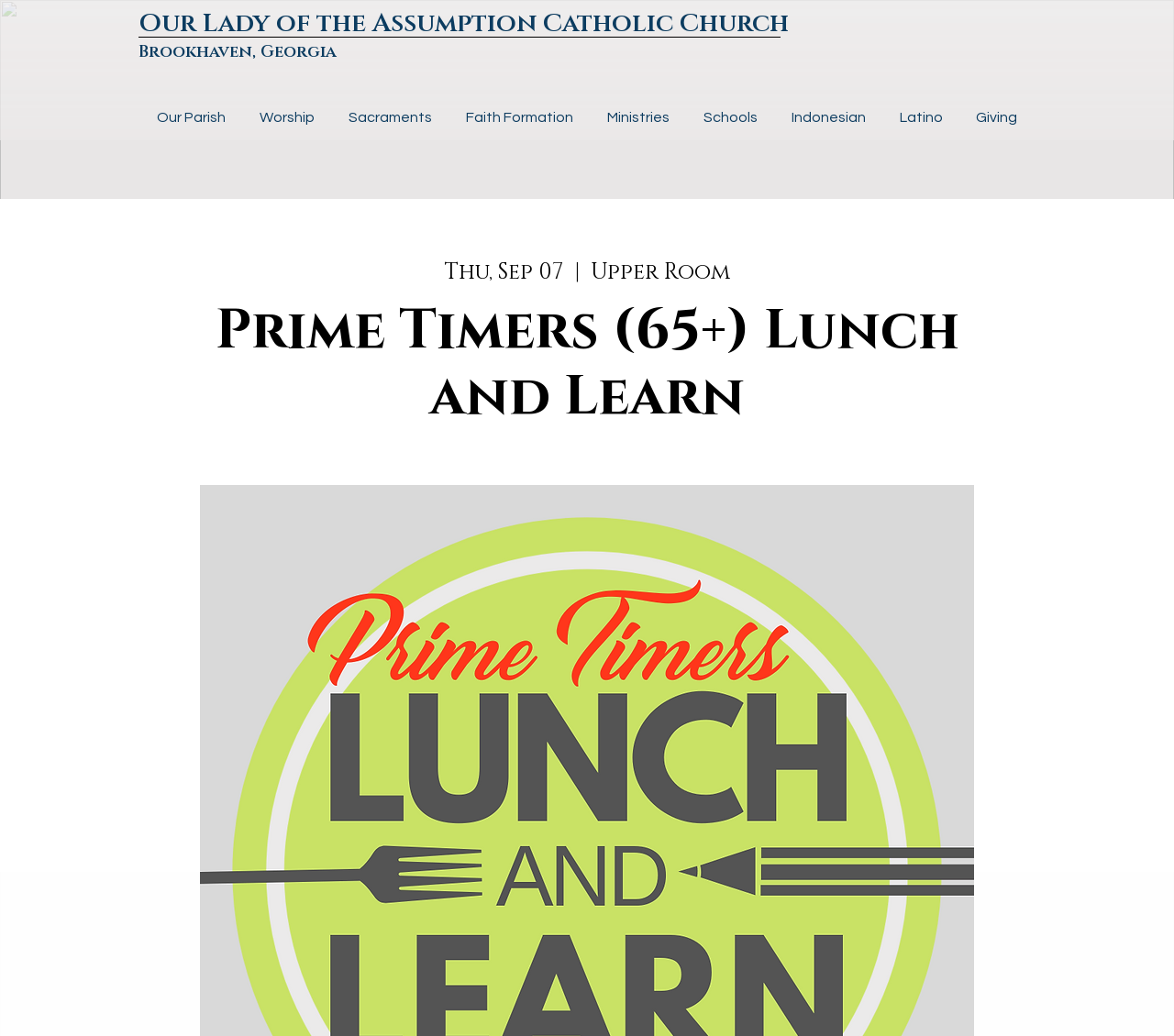Please give the bounding box coordinates of the area that should be clicked to fulfill the following instruction: "Click the 'Prime Timers (65+) Lunch and Learn' heading". The coordinates should be in the format of four float numbers from 0 to 1, i.e., [left, top, right, bottom].

[0.171, 0.288, 0.829, 0.415]